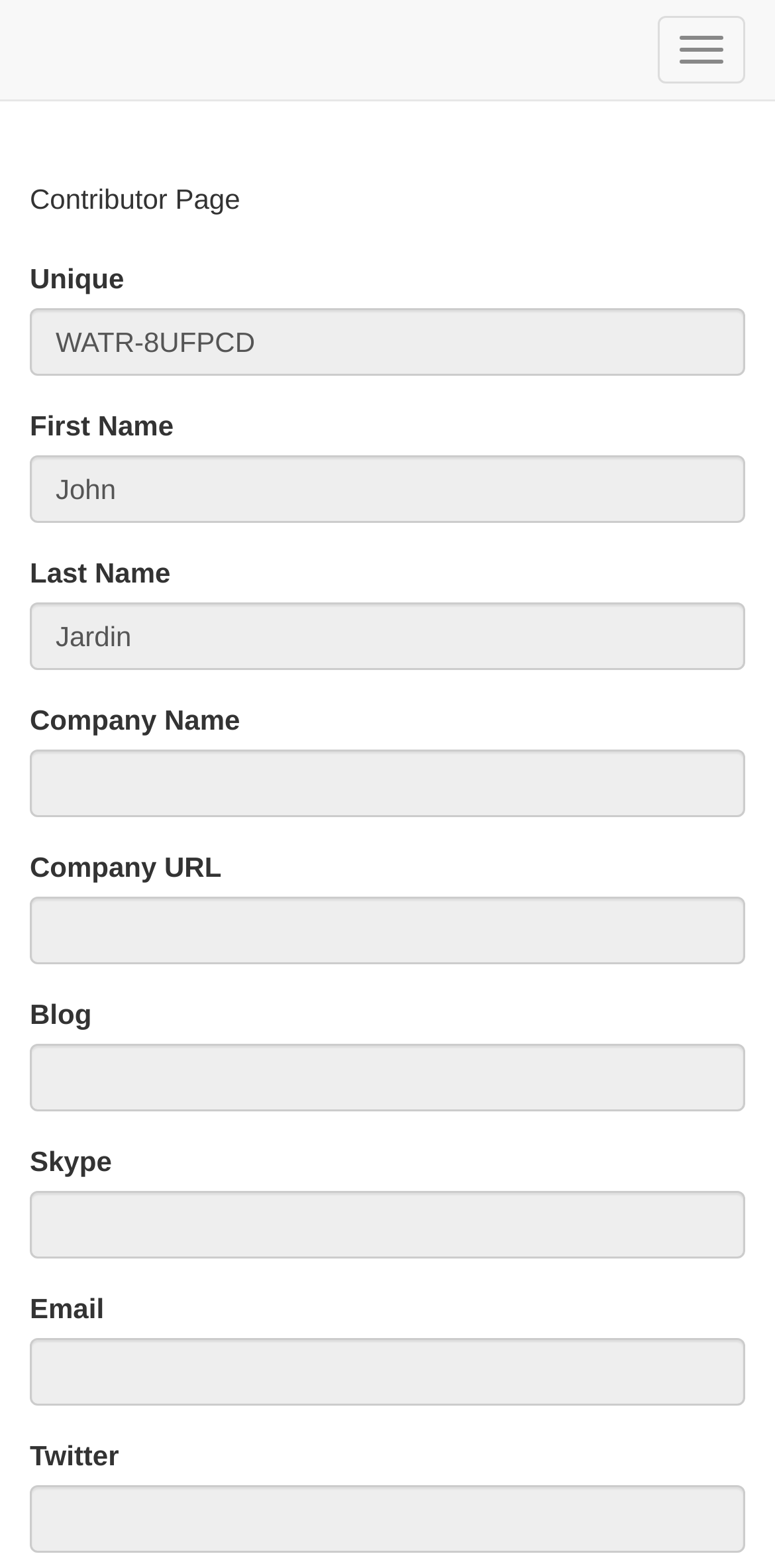Please find the bounding box coordinates (top-left x, top-left y, bottom-right x, bottom-right y) in the screenshot for the UI element described as follows: parent_node: Company URL name="view:_id1:inputText5" readonly="readonly"

[0.038, 0.572, 0.962, 0.615]